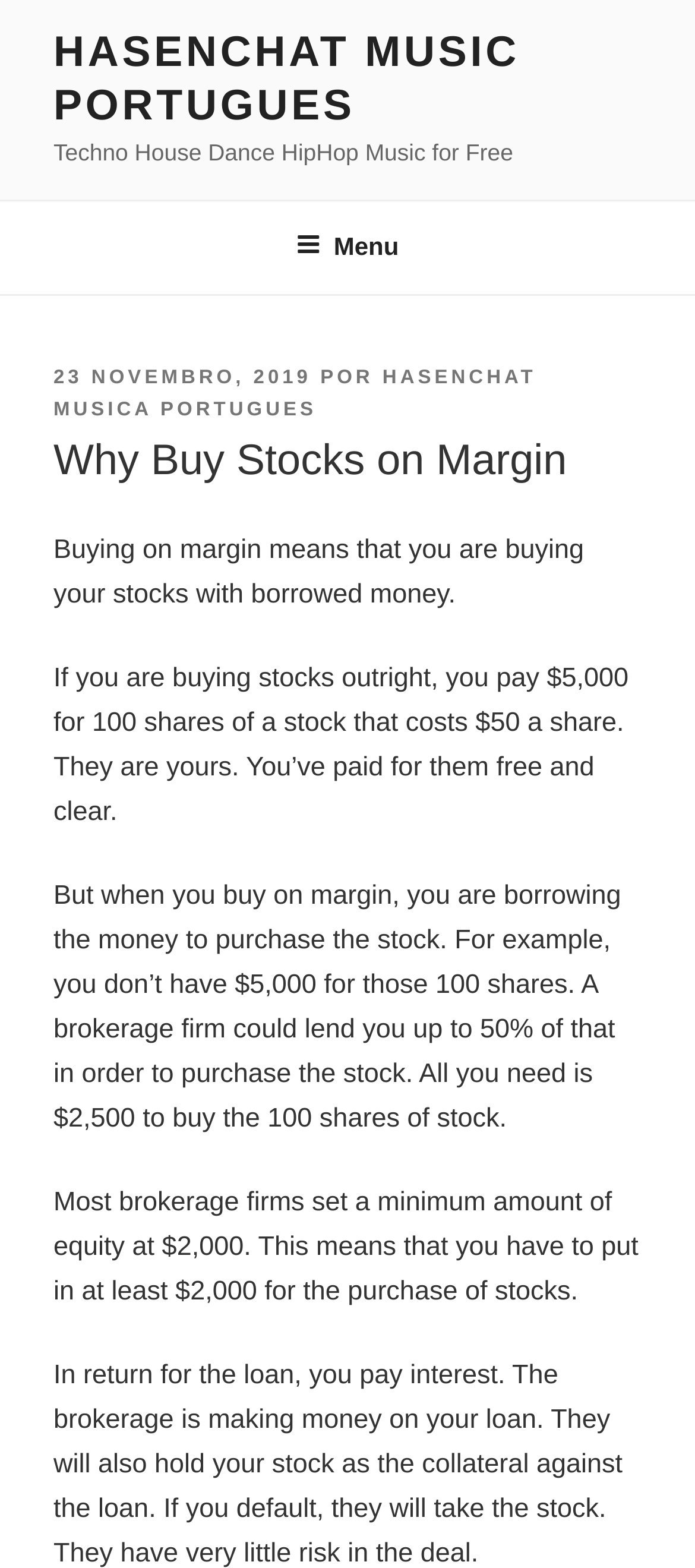Provide an in-depth caption for the webpage.

The webpage is about buying stocks on margin, with a focus on explaining the concept and its implications. At the top left of the page, there is a link to "HASENCHAT MUSIC PORTUGUES" and a static text "Techno House Dance HipHop Music for Free" next to it. Below these elements, there is a navigation menu labeled "Menu superior" that spans the entire width of the page. 

The main content of the page is organized under a header section that contains a publication date "23 NOVEMBRO, 2019" and a link to "HASENCHAT MUSICA PORTUGUES". The title of the article "Why Buy Stocks on Margin" is prominently displayed below the header section. 

The article itself is divided into four paragraphs of text. The first paragraph explains that buying on margin means buying stocks with borrowed money. The second paragraph provides an example of buying stocks outright, where the buyer pays the full amount for the shares. The third paragraph explains how buying on margin works, where a brokerage firm lends the buyer a portion of the money needed to purchase the stock. The fourth paragraph mentions the minimum amount of equity required by most brokerage firms. 

Throughout the page, there are no images, but there are several links and buttons, including a "Menu" button that expands to reveal a top menu.